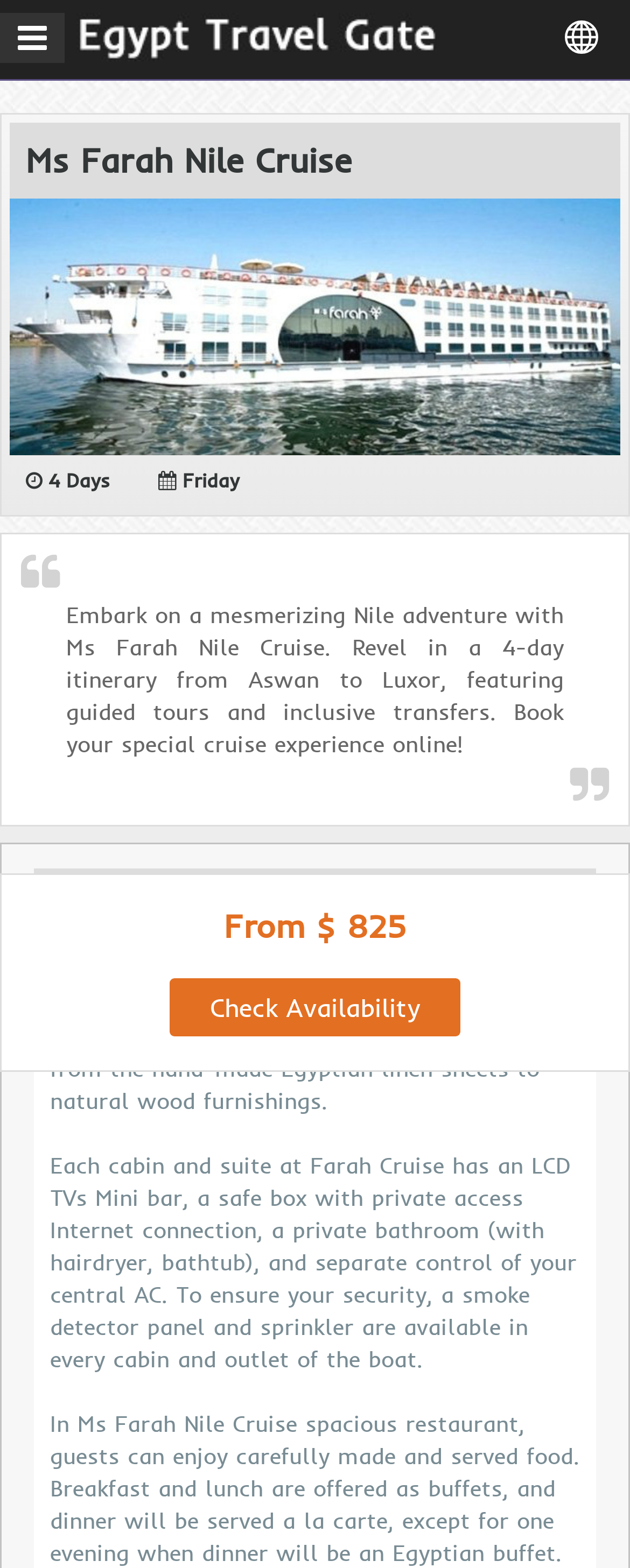Generate a thorough caption that explains the contents of the webpage.

The webpage is about Ms Farah Nile Cruise, a 4-day journey from Aswan to Luxor. At the top left corner, there is a link to the menu, accompanied by an image of "Egypt Private Tours" and another image of the "English" language option on the top right corner. 

Below these elements, a prominent heading "Ms Farah Nile Cruise" is displayed. Underneath, there are two lines of text, "4 Days" and "Friday", positioned side by side. 

A large block of text follows, describing the cruise experience, including guided tours, inclusive transfers, and the option to book online. This text is positioned in the middle of the page, spanning almost the entire width.

Further down, a heading "Ms Farah Nile Cruise at a Glance" is displayed, followed by several paragraphs of text that describe the amenities and features of the cabins and suites on the cruise. These paragraphs are arranged in a vertical column, with each paragraph building on the previous one to provide a detailed description of the accommodations.

On the right side of the page, there is a section with a heading "From $ 825", accompanied by a call-to-action button "Check Availability".